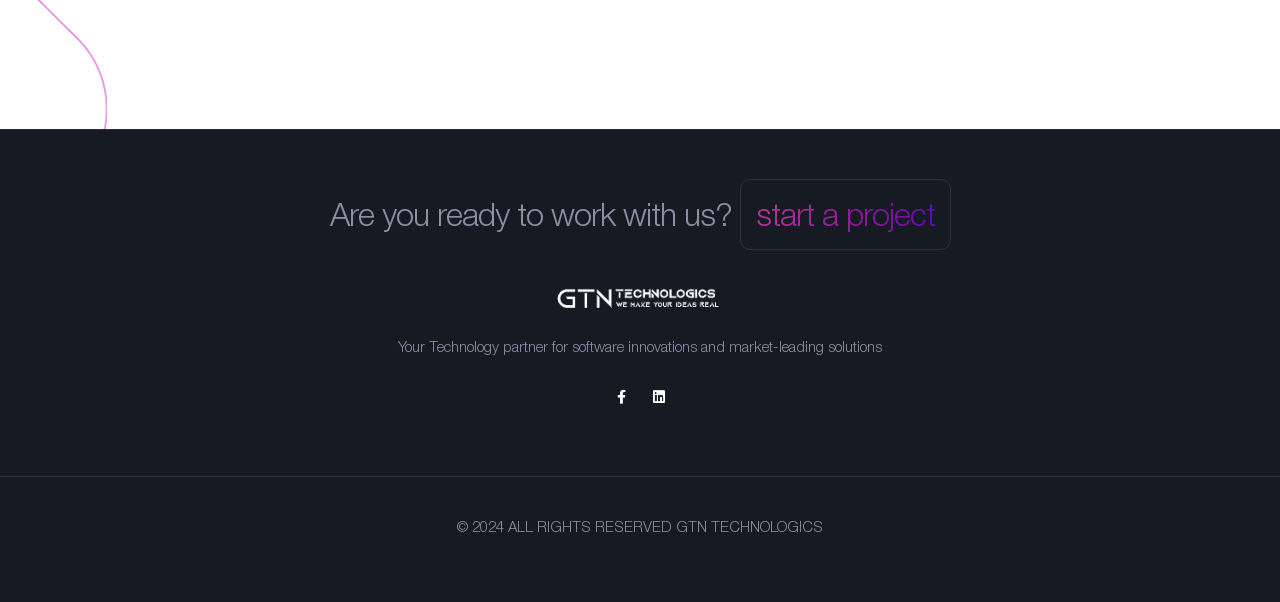Identify the bounding box coordinates for the UI element mentioned here: "title="Facebook"". Provide the coordinates as four float values between 0 and 1, i.e., [left, top, right, bottom].

[0.473, 0.635, 0.497, 0.685]